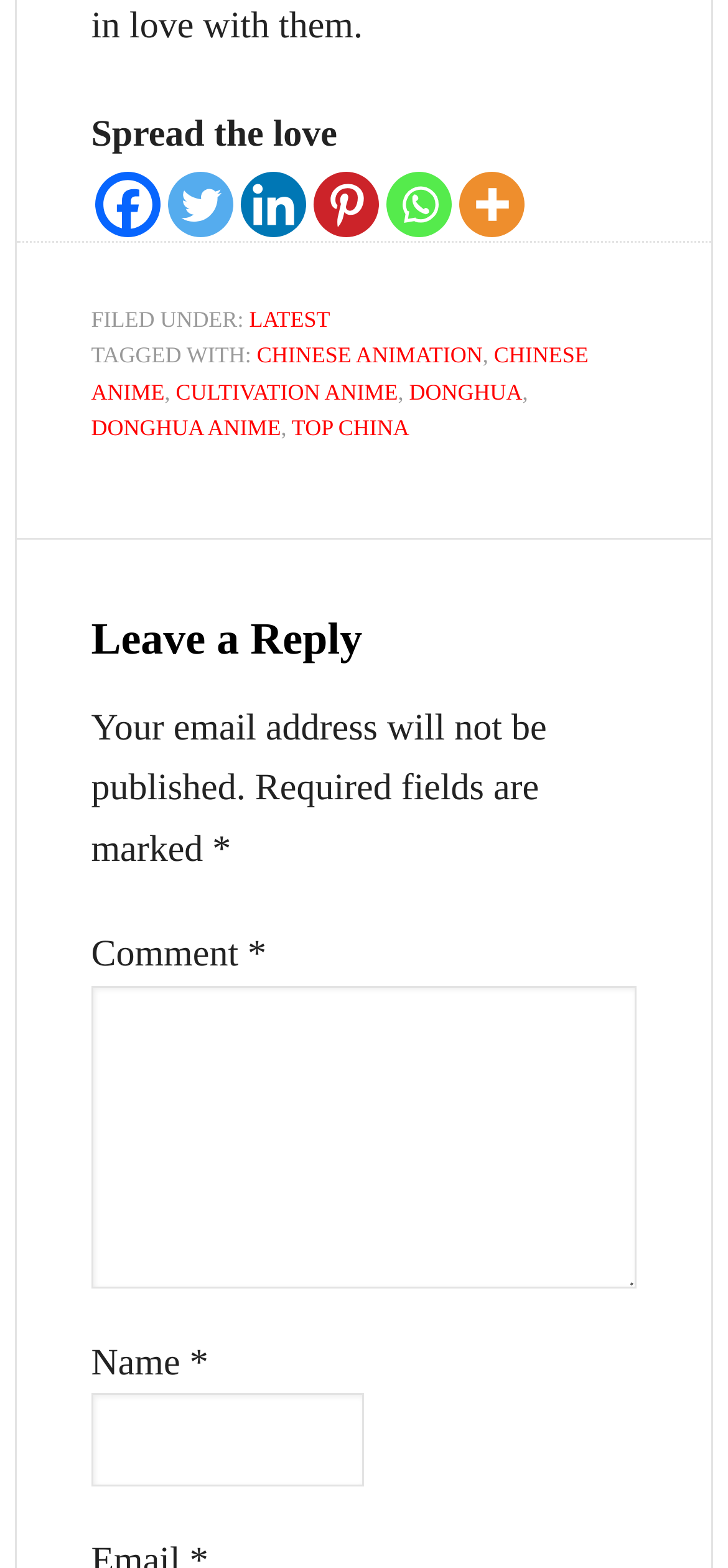Respond to the question with just a single word or phrase: 
What is the social media platform with a bird logo?

Twitter